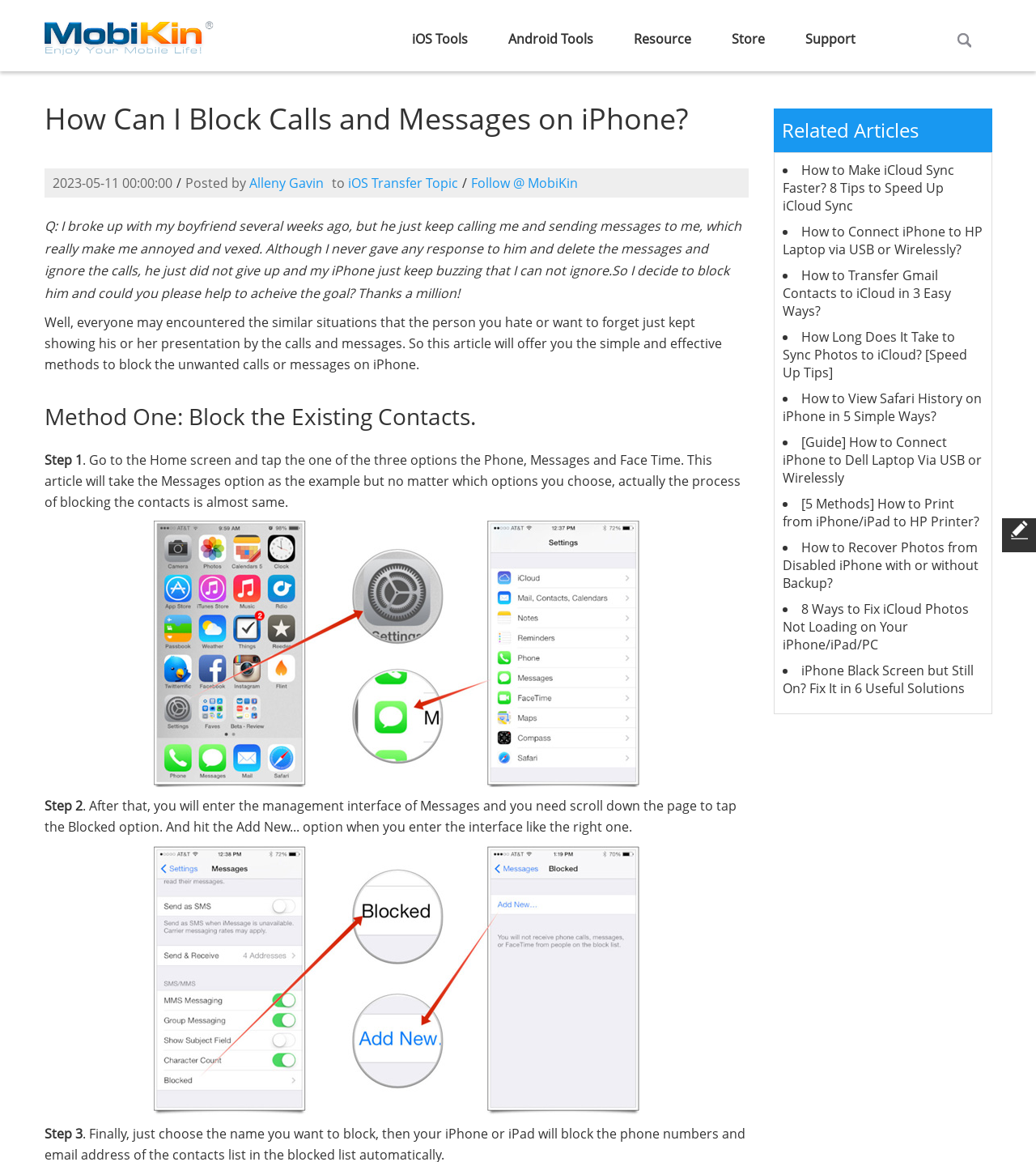Refer to the image and offer a detailed explanation in response to the question: Who wrote the article?

The author of the article is mentioned in the text 'Posted by Alleny Gavin' which is located below the heading and above the content of the article.